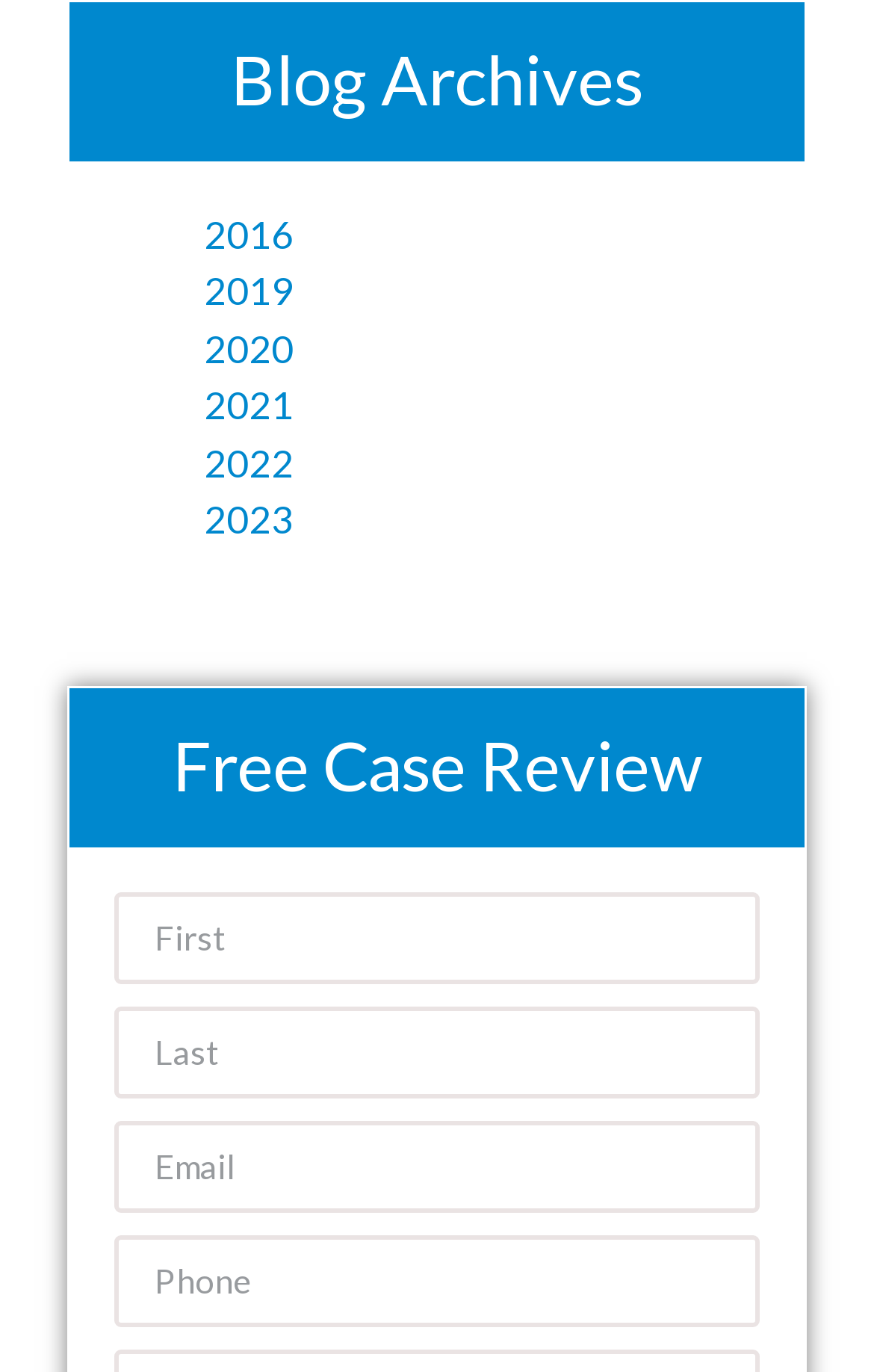Find the bounding box coordinates for the element described here: "parent_node: Email name="form_fields[email]" placeholder="Email"".

[0.131, 0.816, 0.869, 0.883]